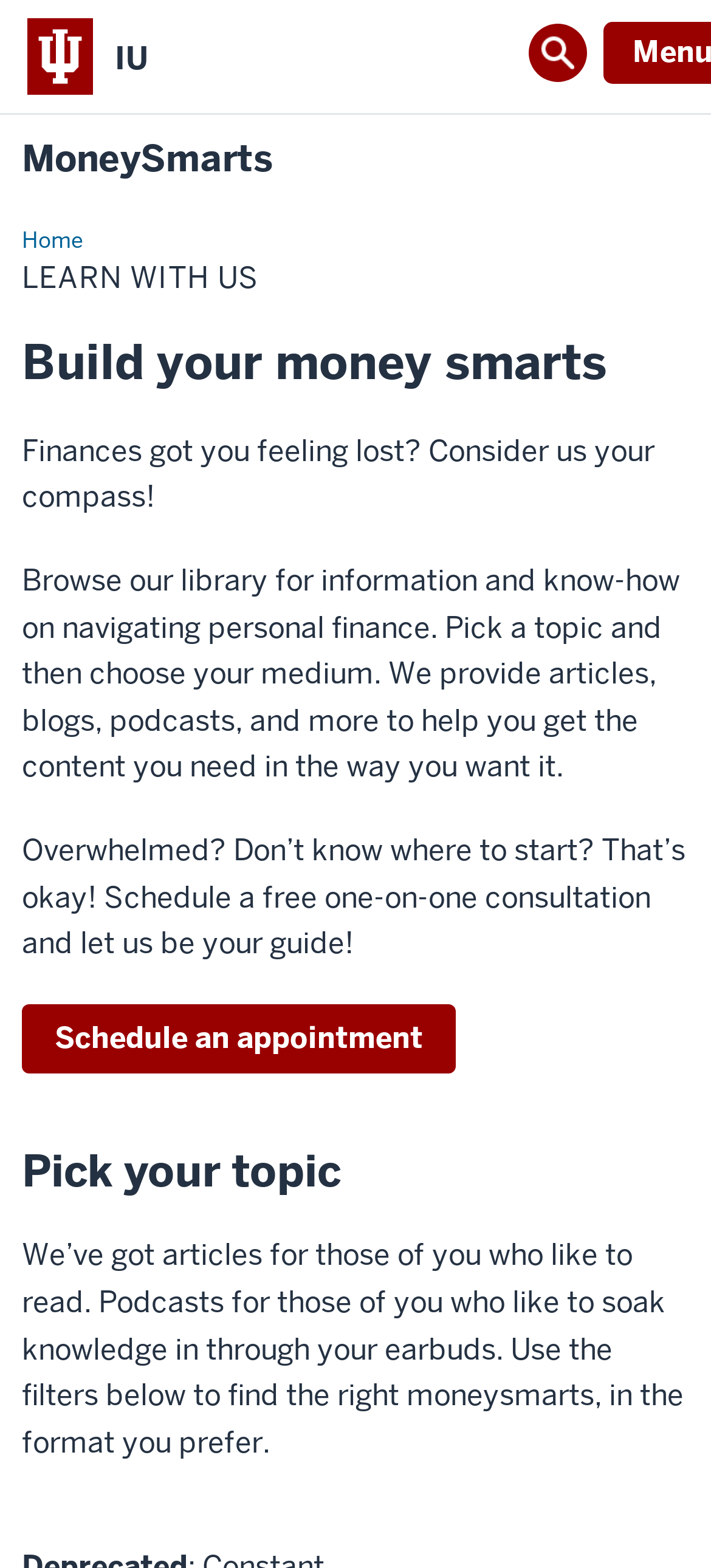Carefully observe the image and respond to the question with a detailed answer:
What is the logo of the website?

The logo of the website is 'IU' which is a link element located at the top left corner of the webpage, with a bounding box of [0.162, 0.023, 0.208, 0.05].